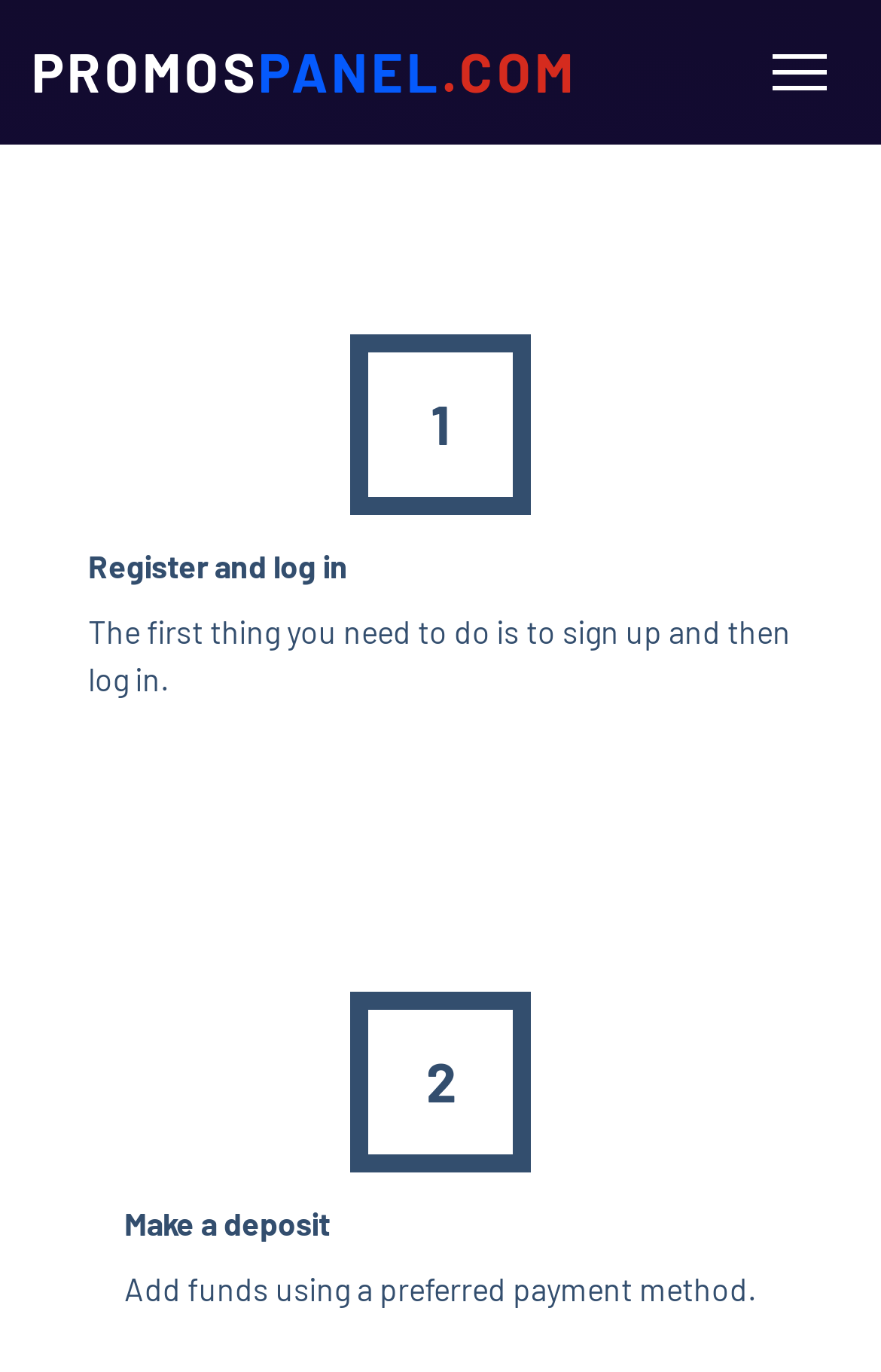Please predict the bounding box coordinates (top-left x, top-left y, bottom-right x, bottom-right y) for the UI element in the screenshot that fits the description: parent_node: PROMOSPANEL.COM aria-label="Toggle navigation"

[0.849, 0.045, 0.964, 0.06]